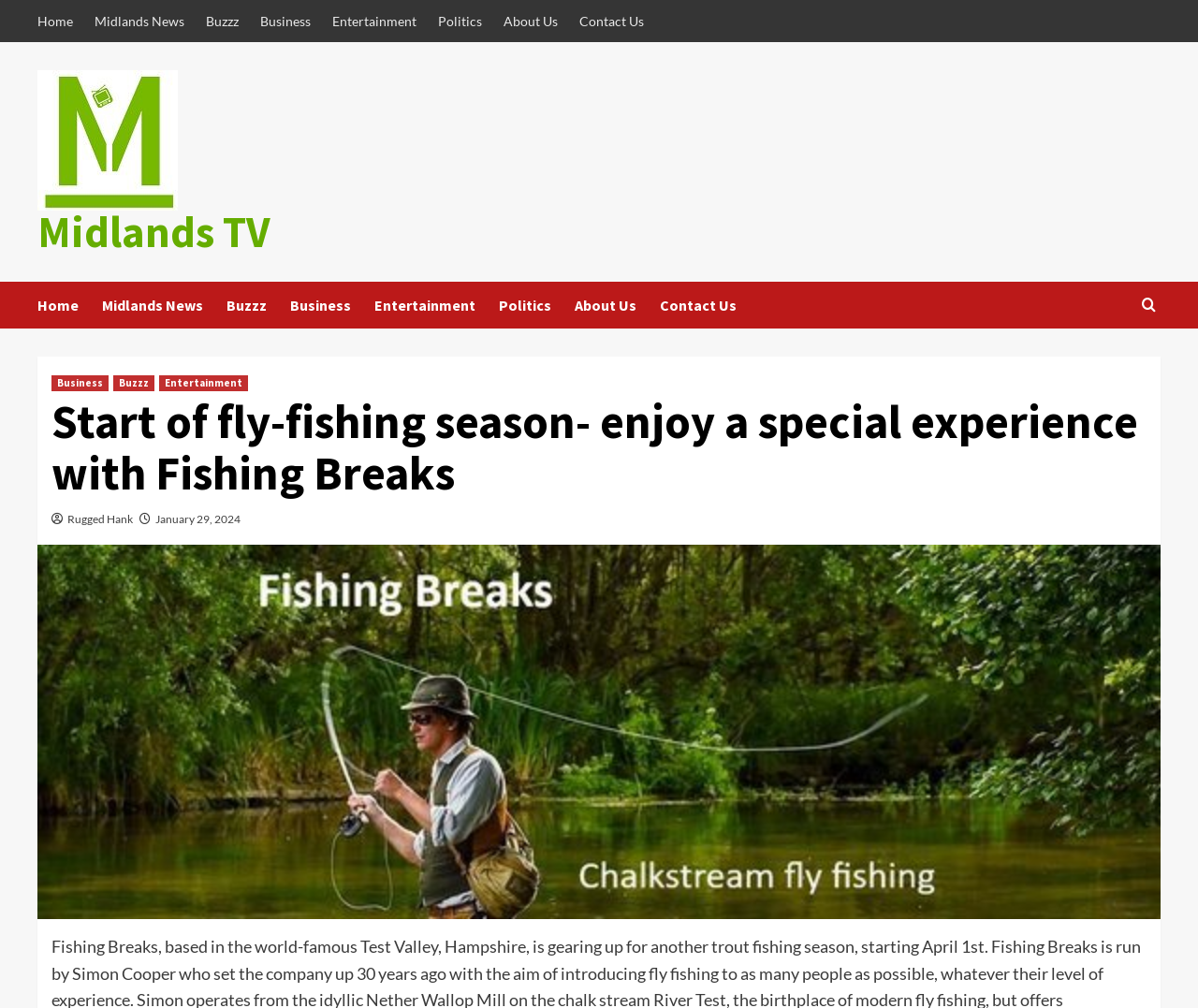What is the date mentioned in the article?
Examine the image closely and answer the question with as much detail as possible.

I found the date 'January 29, 2024' mentioned in the article, which is likely the publication date or a relevant date related to the topic of Fishing Breaks.